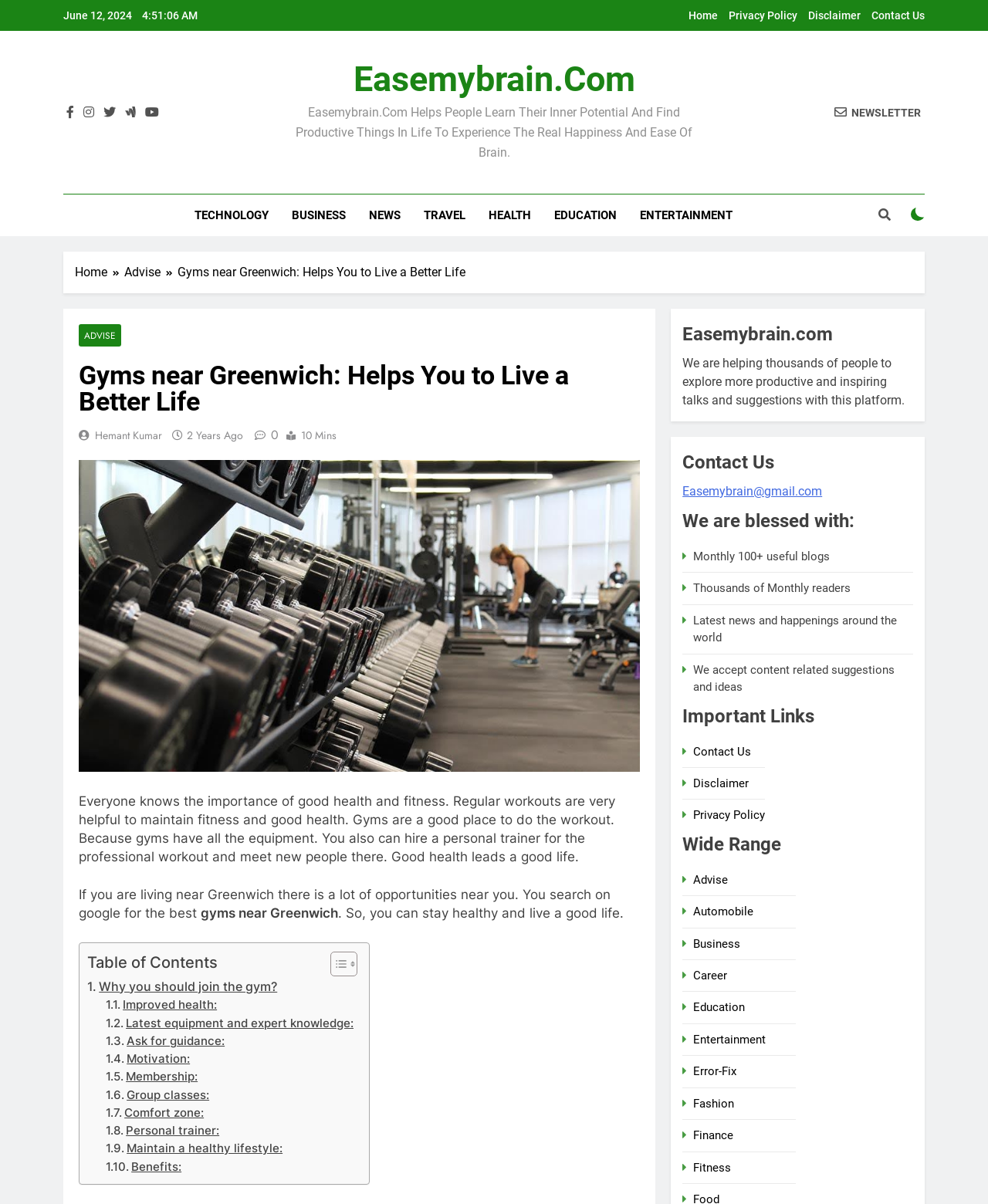Please locate and retrieve the main header text of the webpage.

Gyms near Greenwich: Helps You to Live a Better Life